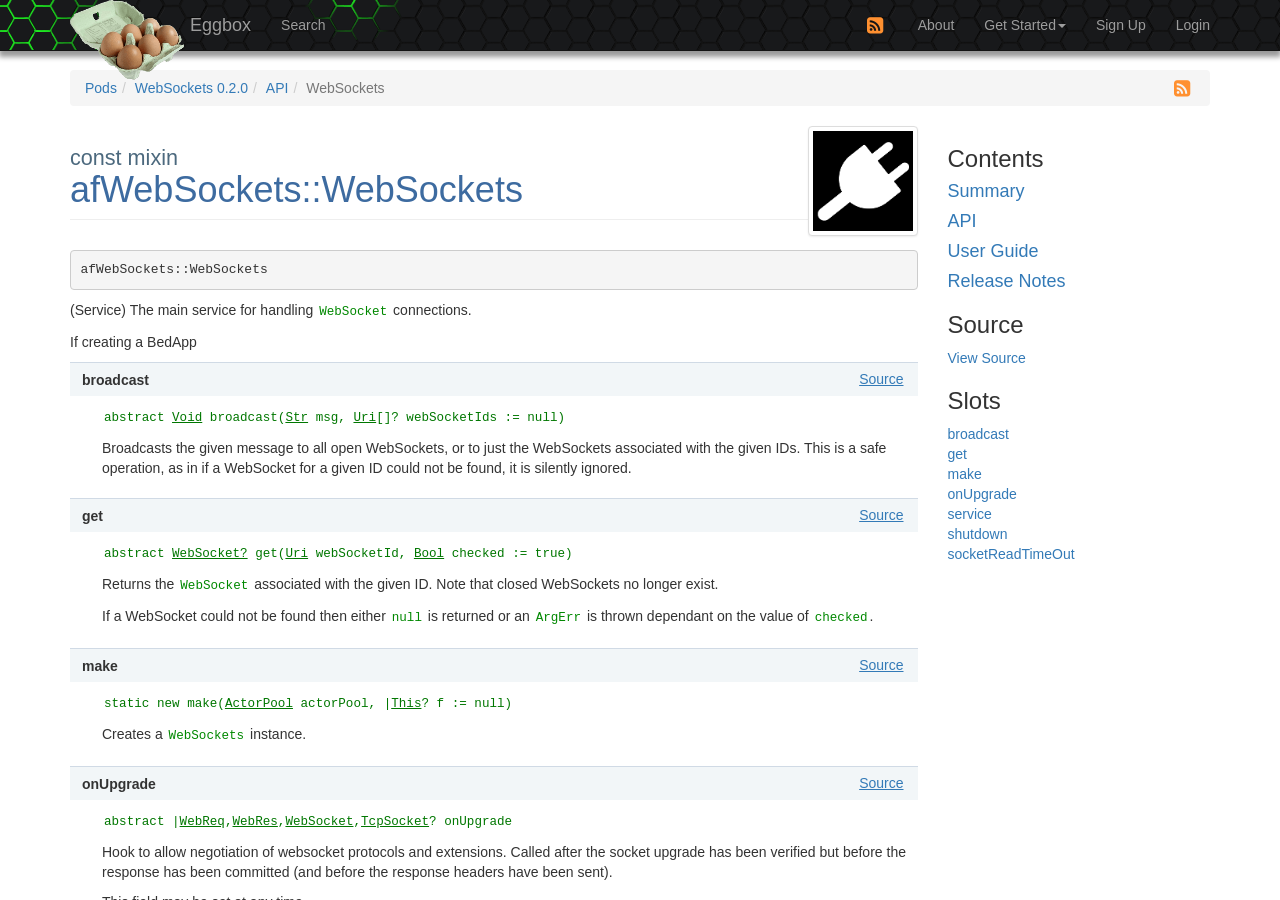What is the purpose of the onUpgrade method?
Using the image, respond with a single word or phrase.

Negotiate websocket protocols and extensions